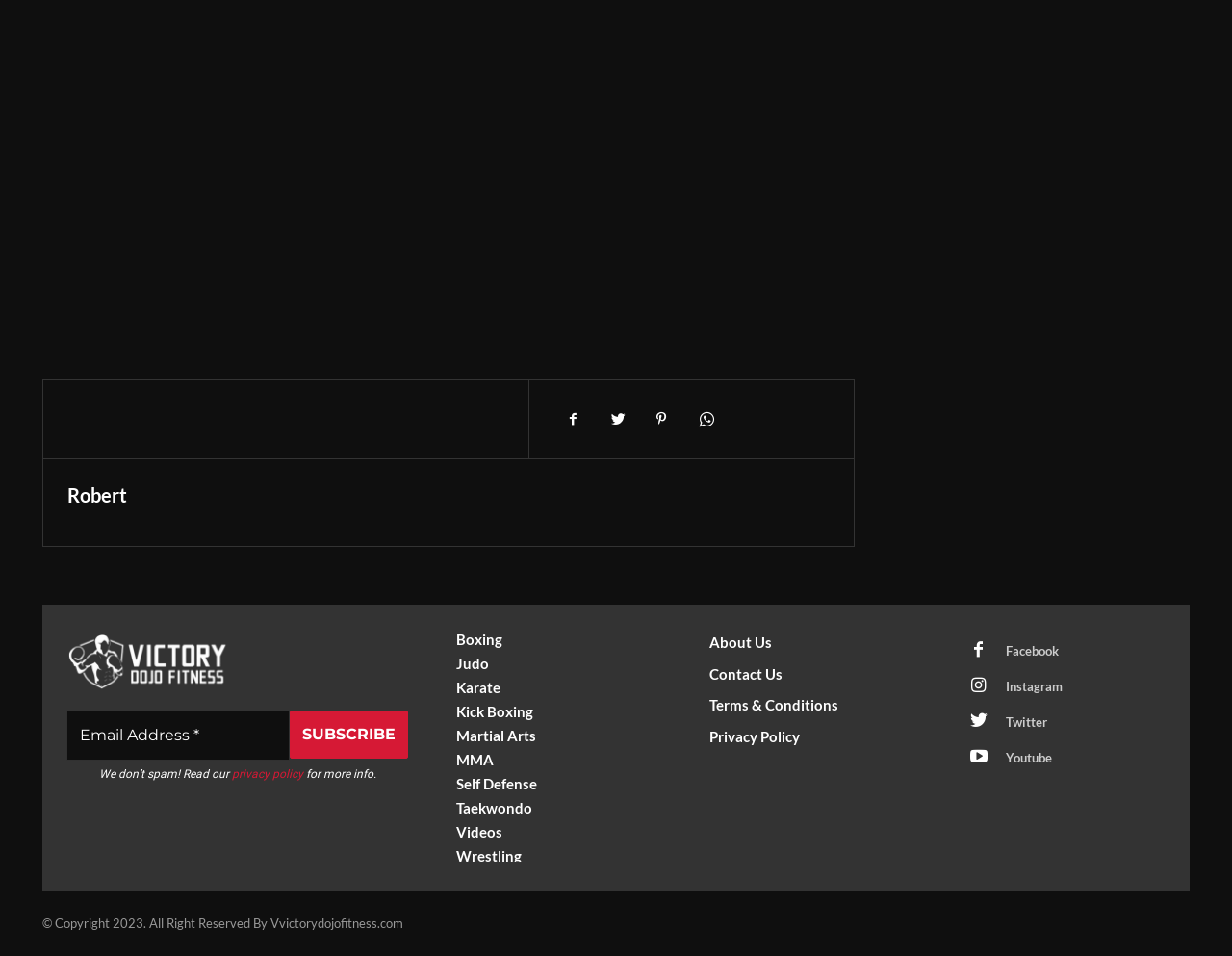Locate the bounding box coordinates of the element you need to click to accomplish the task described by this instruction: "Enter email address".

[0.054, 0.744, 0.235, 0.796]